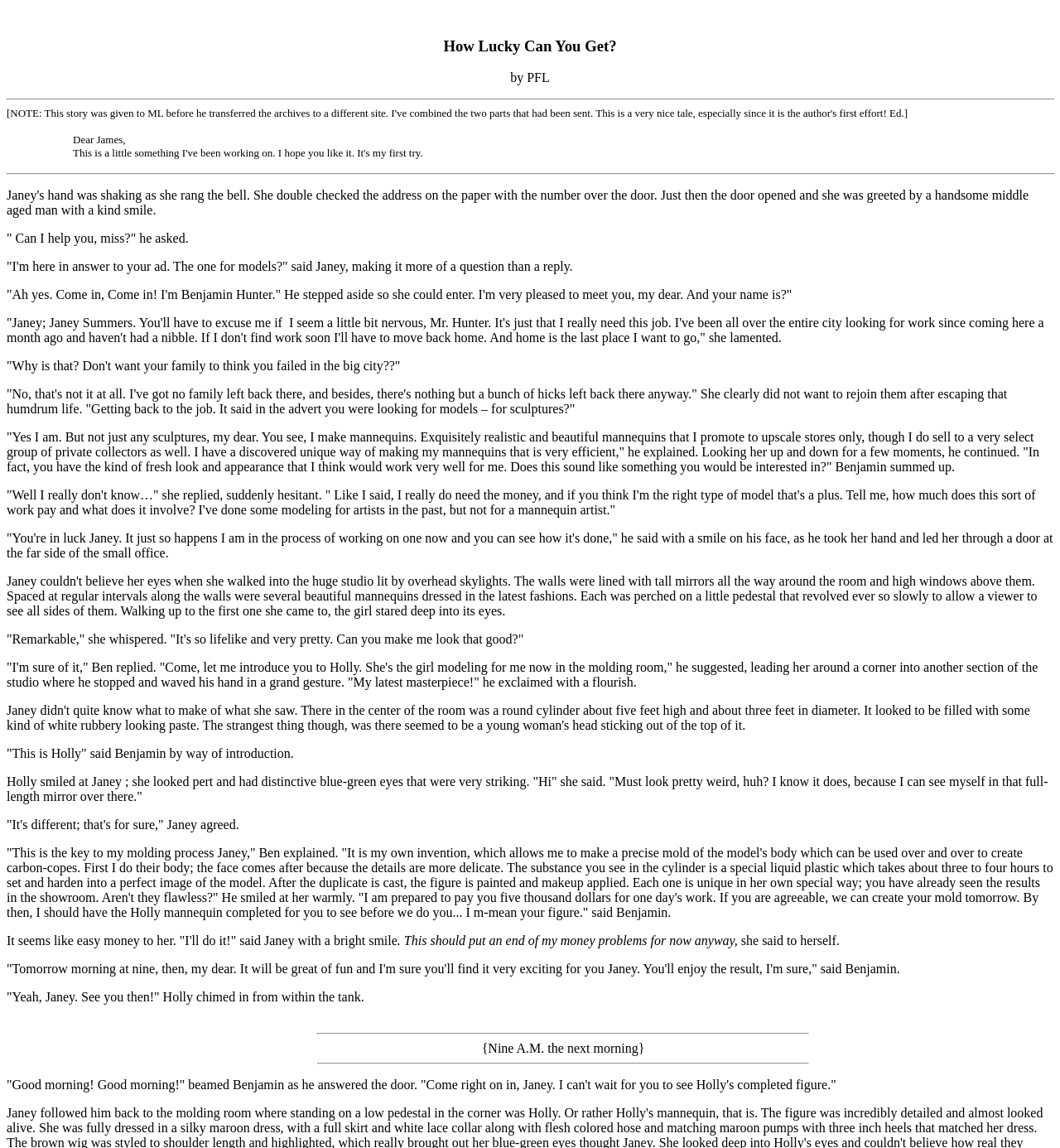Use the information in the screenshot to answer the question comprehensively: How much does Benjamin offer to pay Janey for one day's work?

I found this answer in the static text element where Benjamin explains his molding process to Janey and mentions that he is prepared to pay her five thousand dollars for one day's work.